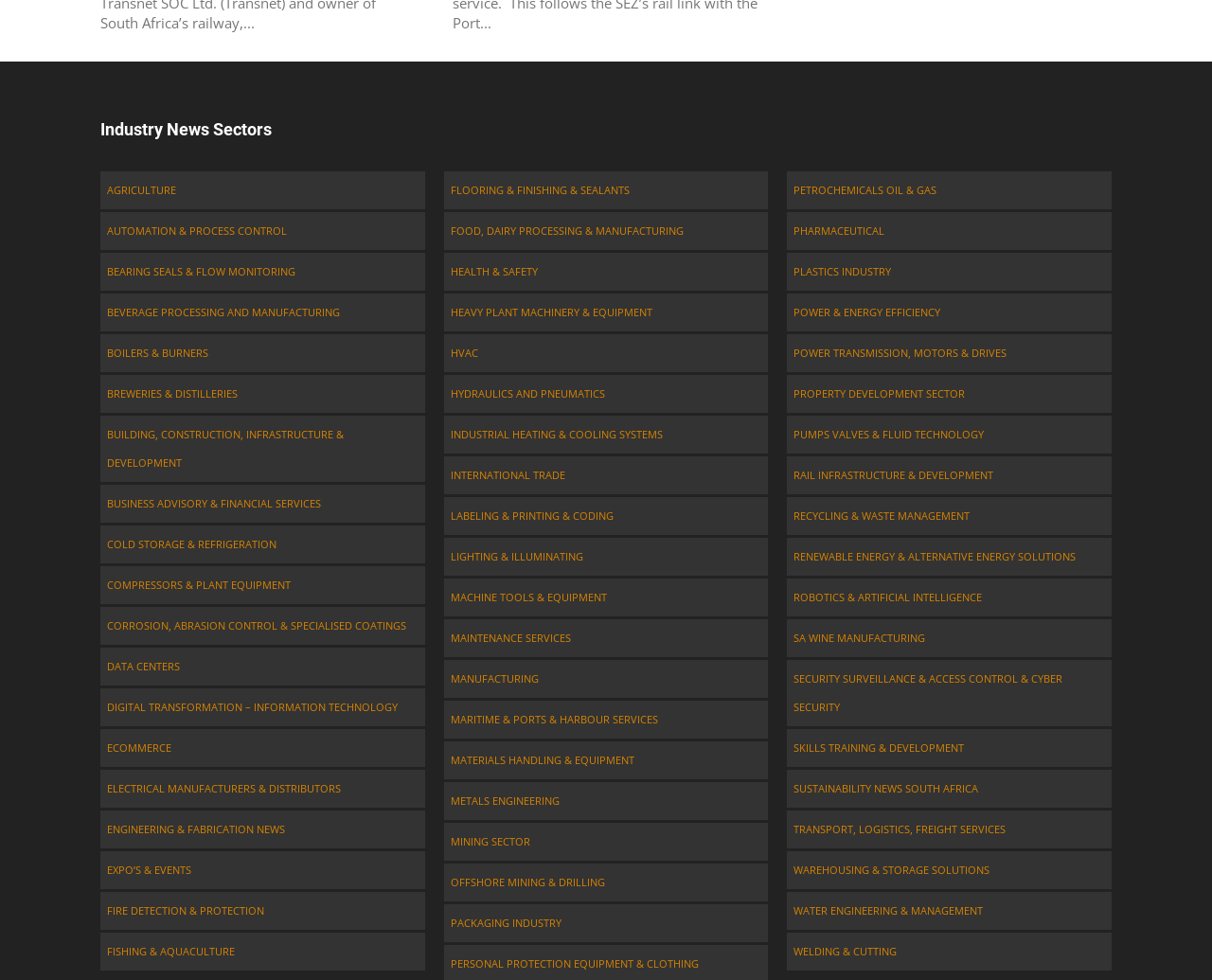What is the main category of news on this webpage? Please answer the question using a single word or phrase based on the image.

Industry News Sectors